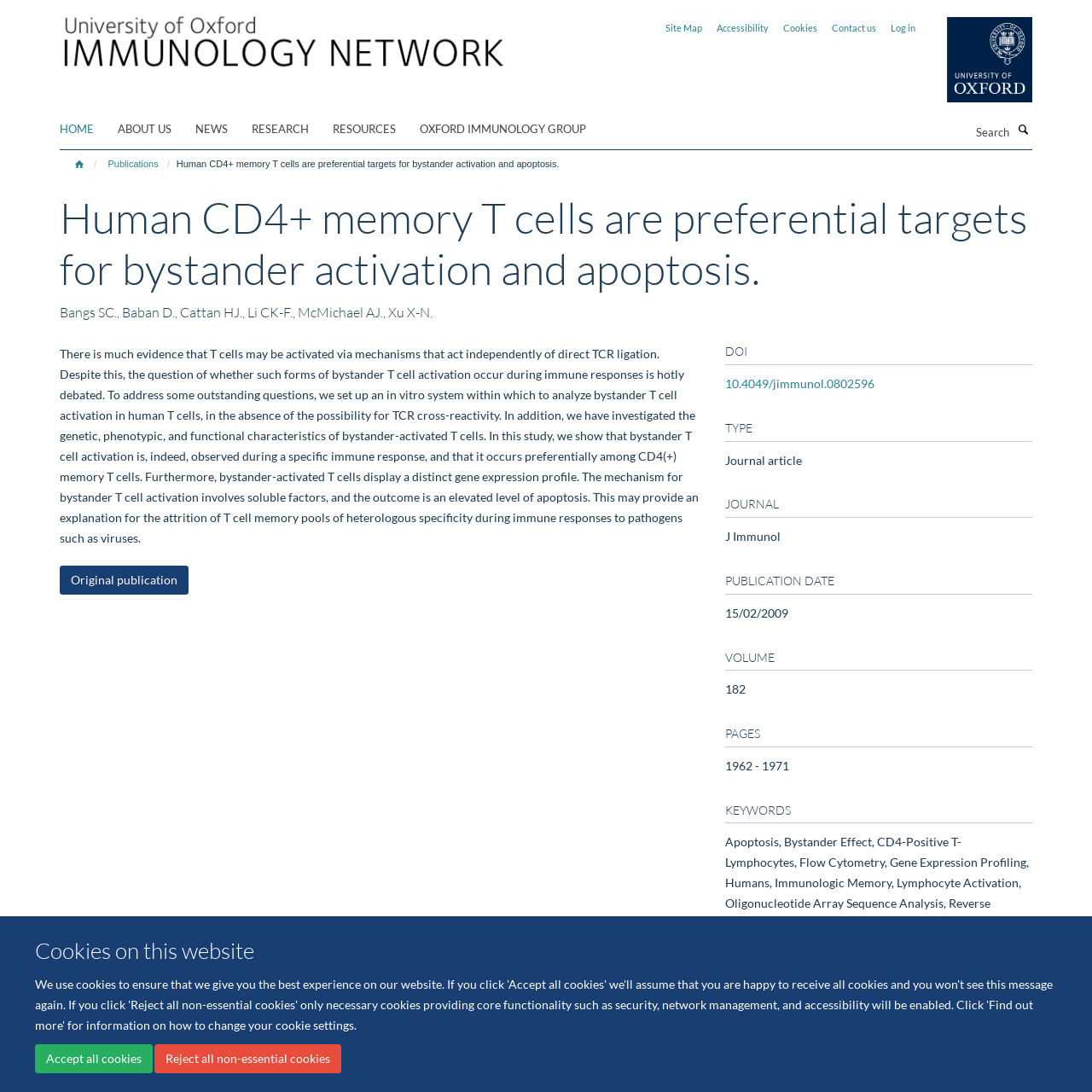From the given element description: "Accept all cookies", find the bounding box for the UI element. Provide the coordinates as four float numbers between 0 and 1, in the order [left, top, right, bottom].

[0.032, 0.956, 0.14, 0.983]